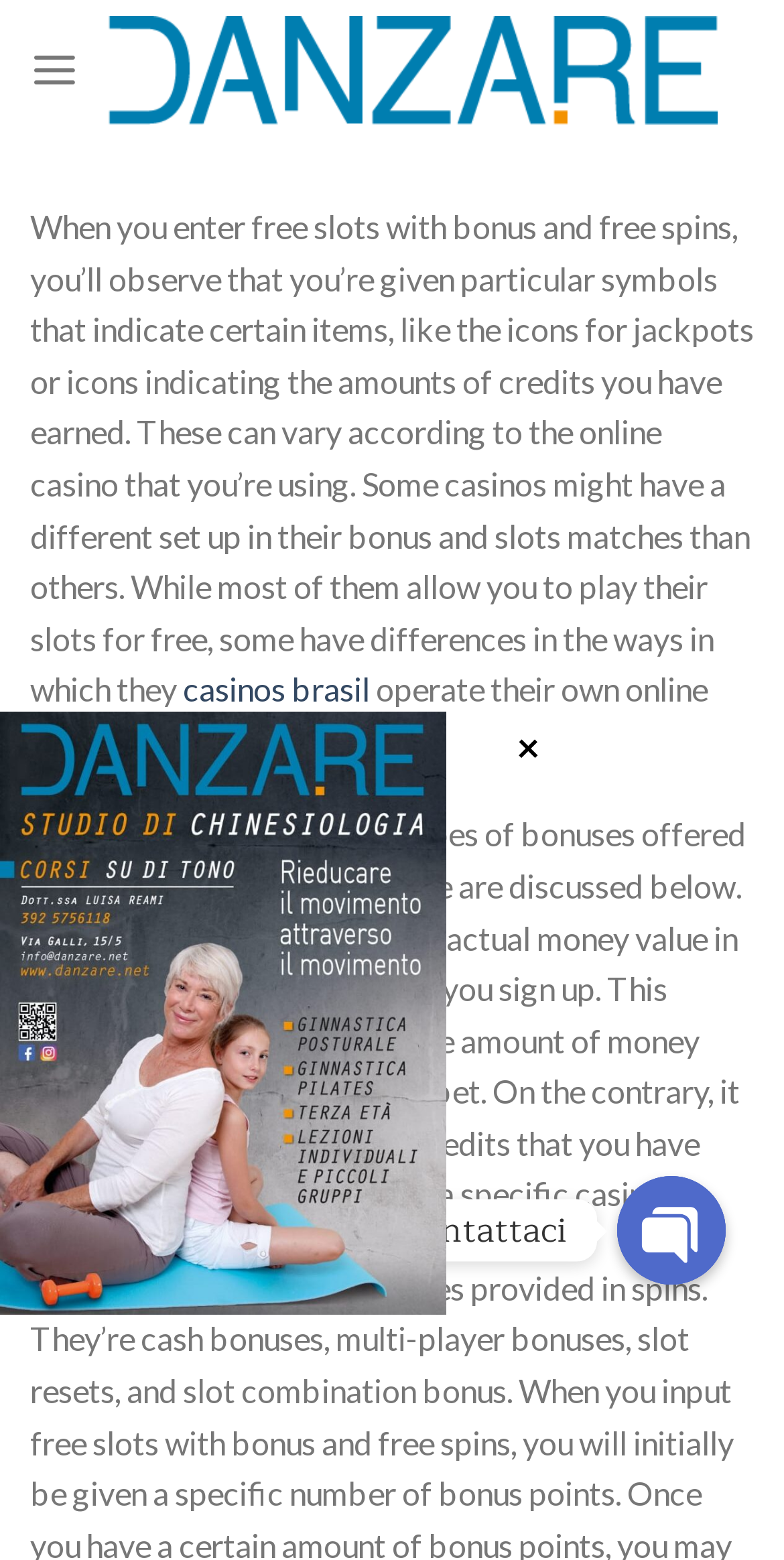Find the bounding box coordinates for the element described here: "aria-label="Phone"".

[0.787, 0.754, 0.926, 0.823]